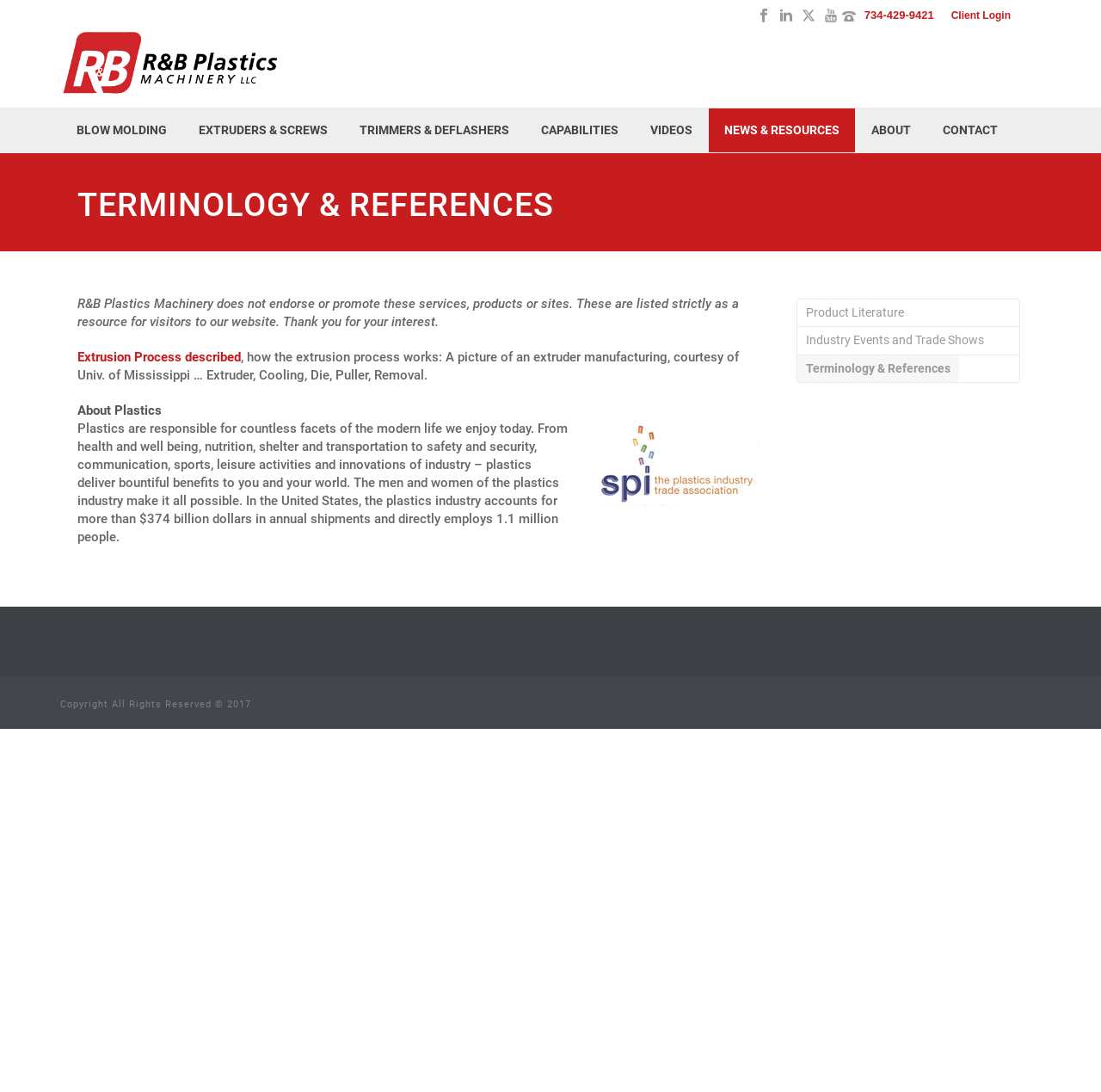Please indicate the bounding box coordinates for the clickable area to complete the following task: "View Product Literature". The coordinates should be specified as four float numbers between 0 and 1, i.e., [left, top, right, bottom].

[0.724, 0.274, 0.829, 0.299]